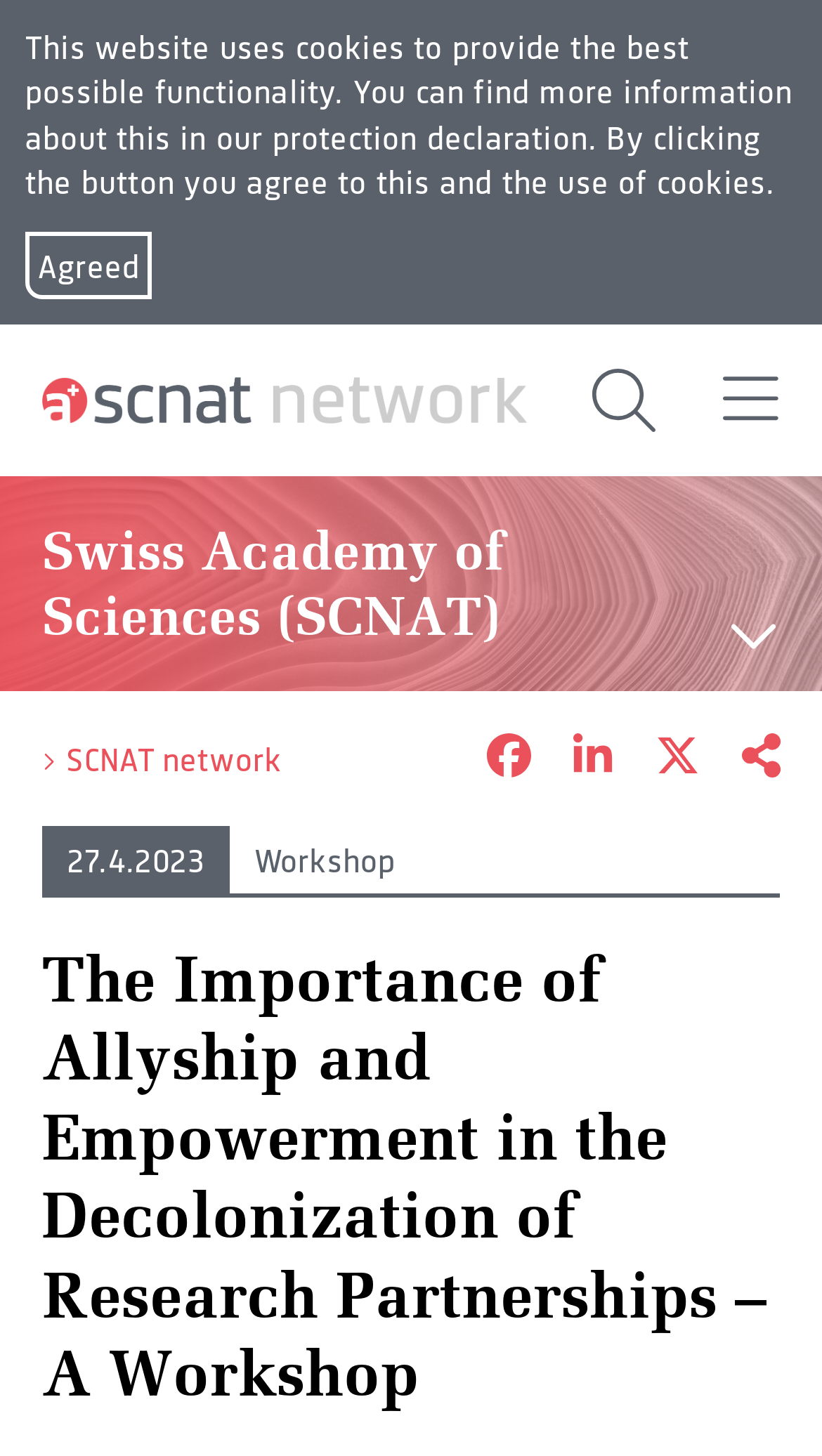Given the description Swiss Academy of Sciences (SCNAT), predict the bounding box coordinates of the UI element. Ensure the coordinates are in the format (top-left x, top-left y, bottom-right x, bottom-right y) and all values are between 0 and 1.

[0.051, 0.367, 0.611, 0.442]